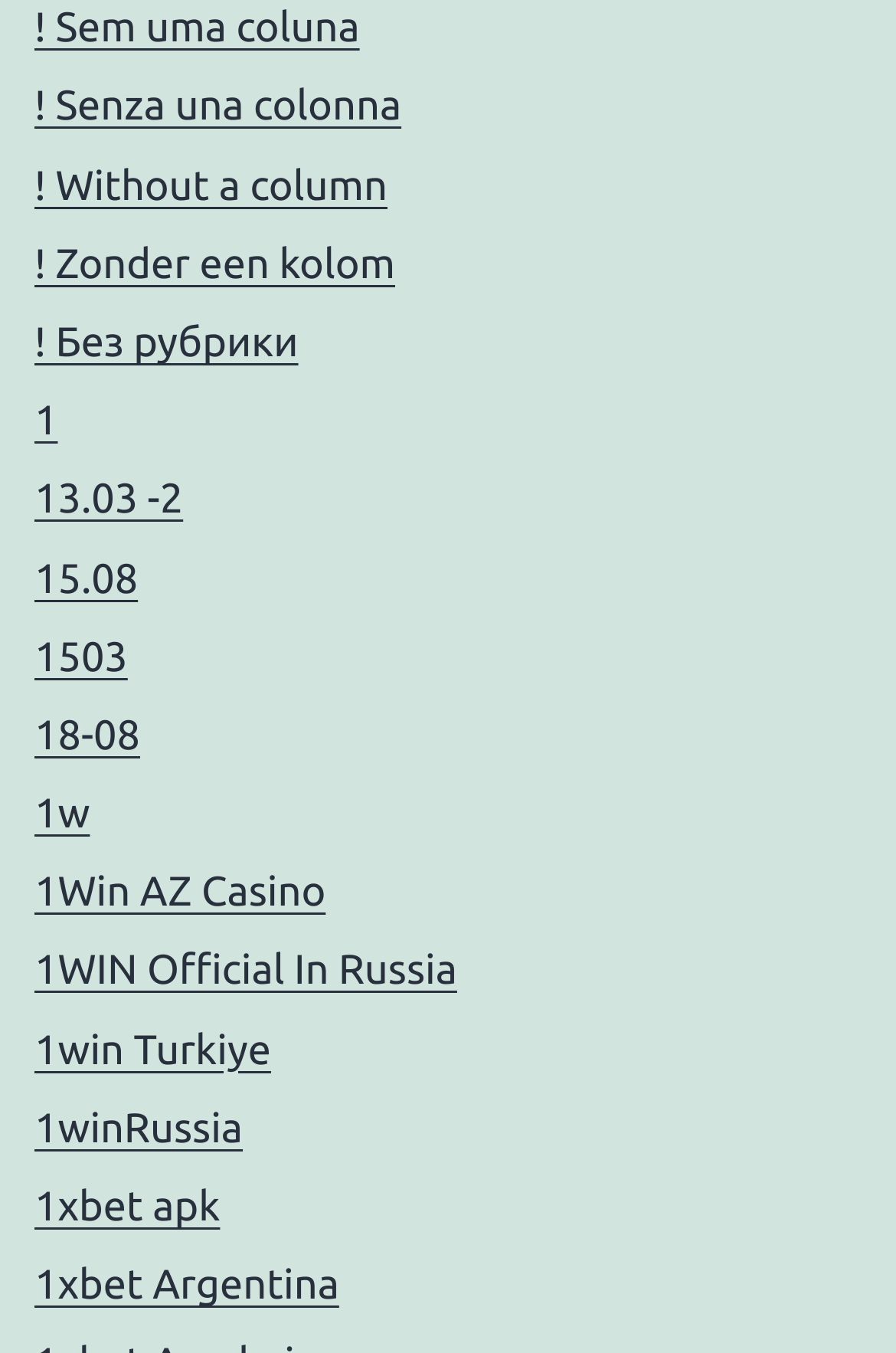Given the description 18-08, predict the bounding box coordinates of the UI element. Ensure the coordinates are in the format (top-left x, top-left y, bottom-right x, bottom-right y) and all values are between 0 and 1.

[0.038, 0.526, 0.156, 0.56]